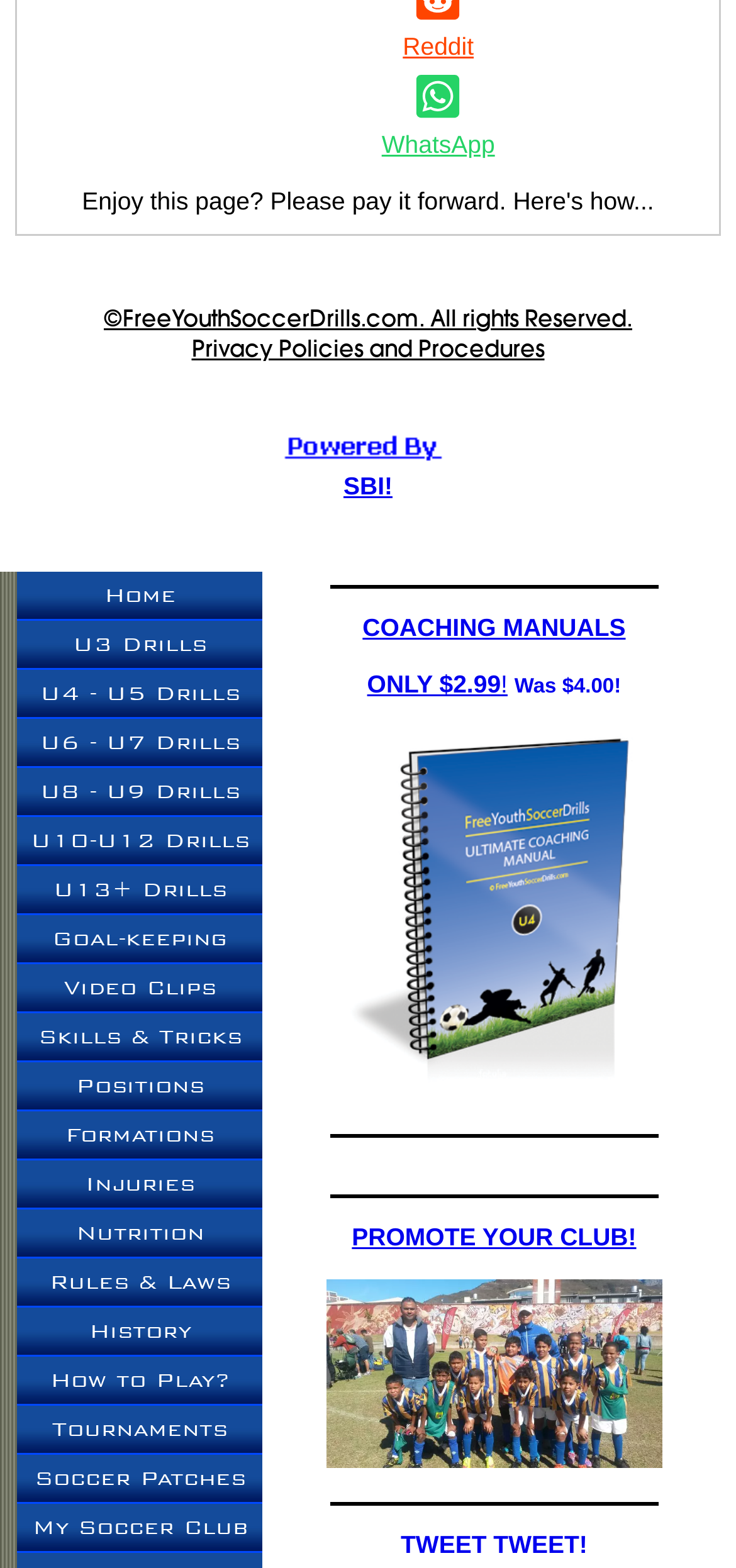Provide a brief response to the question below using a single word or phrase: 
What is the main topic of this website?

Soccer